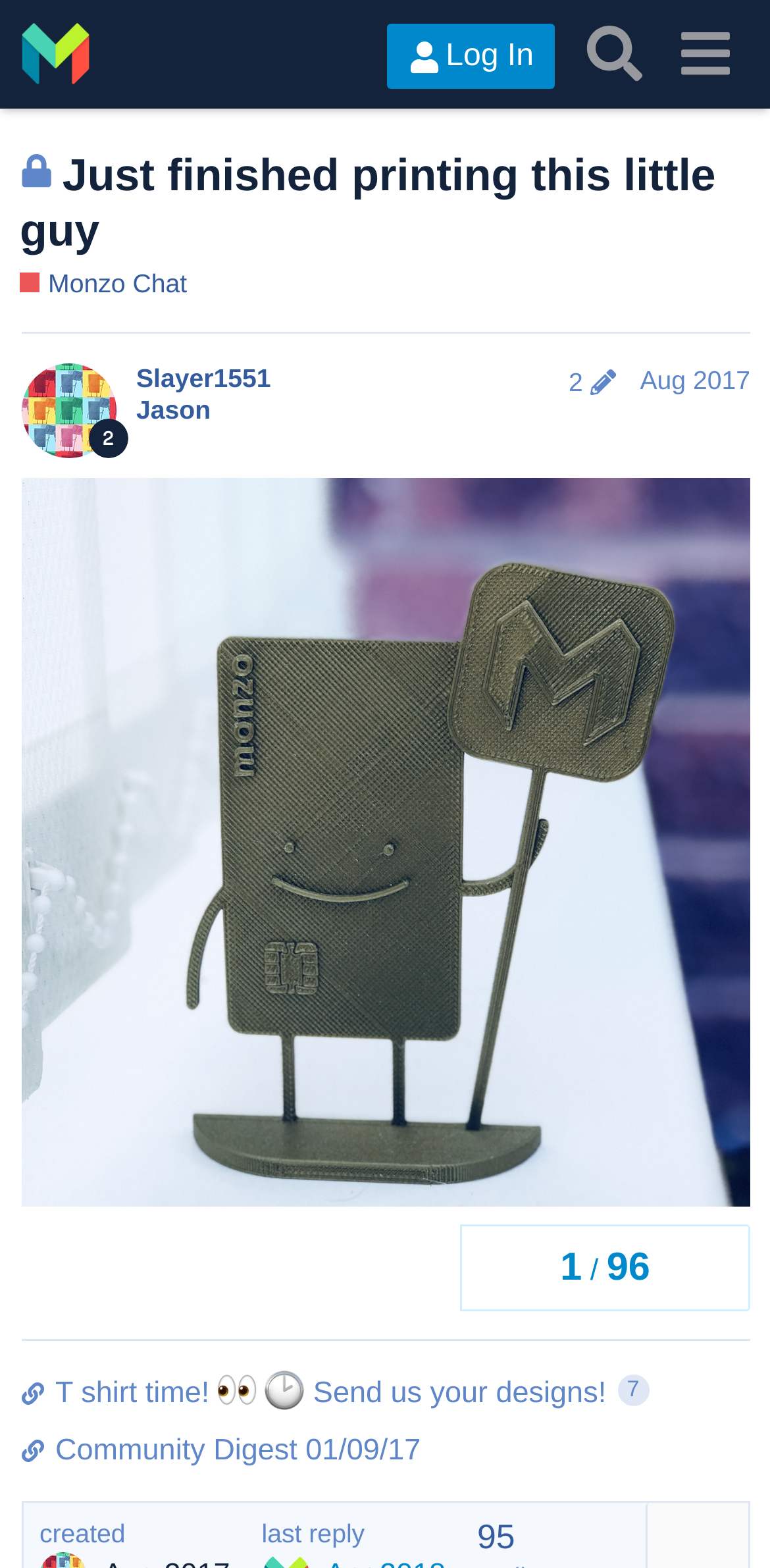Find and generate the main title of the webpage.

Just finished printing this little guy